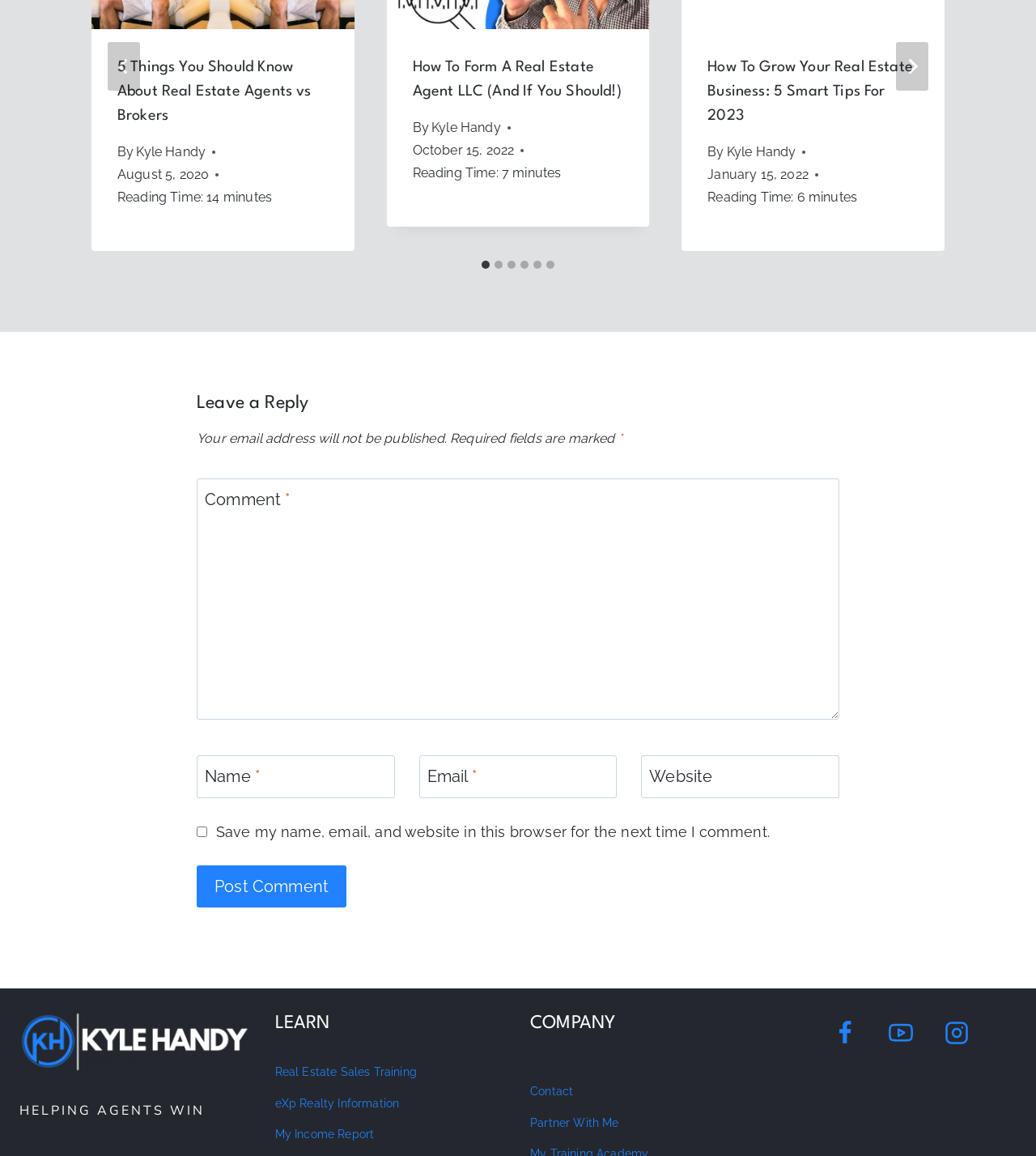Extract the bounding box coordinates for the UI element described by the text: "name="submit" value="Post Comment"". The coordinates should be in the form of [left, top, right, bottom] with values between 0 and 1.

[0.19, 0.749, 0.334, 0.785]